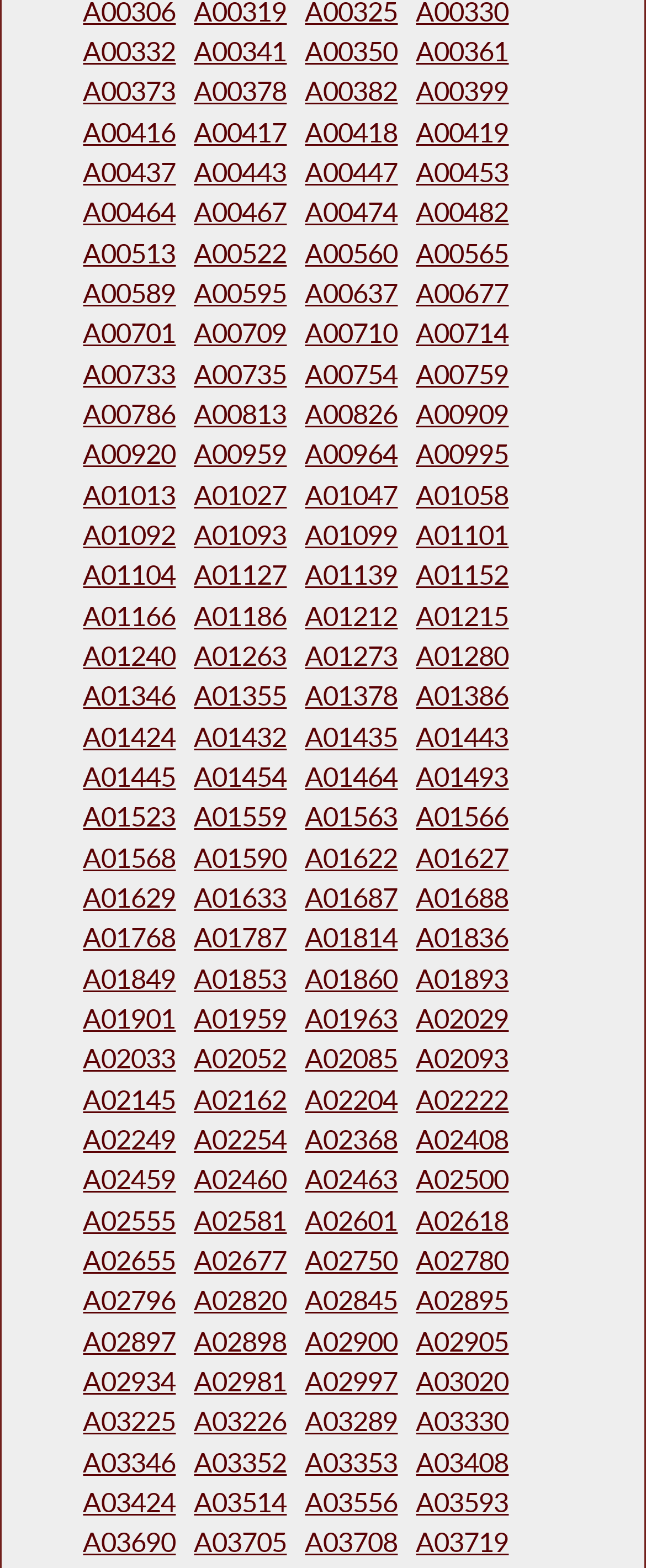Provide the bounding box coordinates of the area you need to click to execute the following instruction: "click the first link".

[0.129, 0.022, 0.272, 0.042]